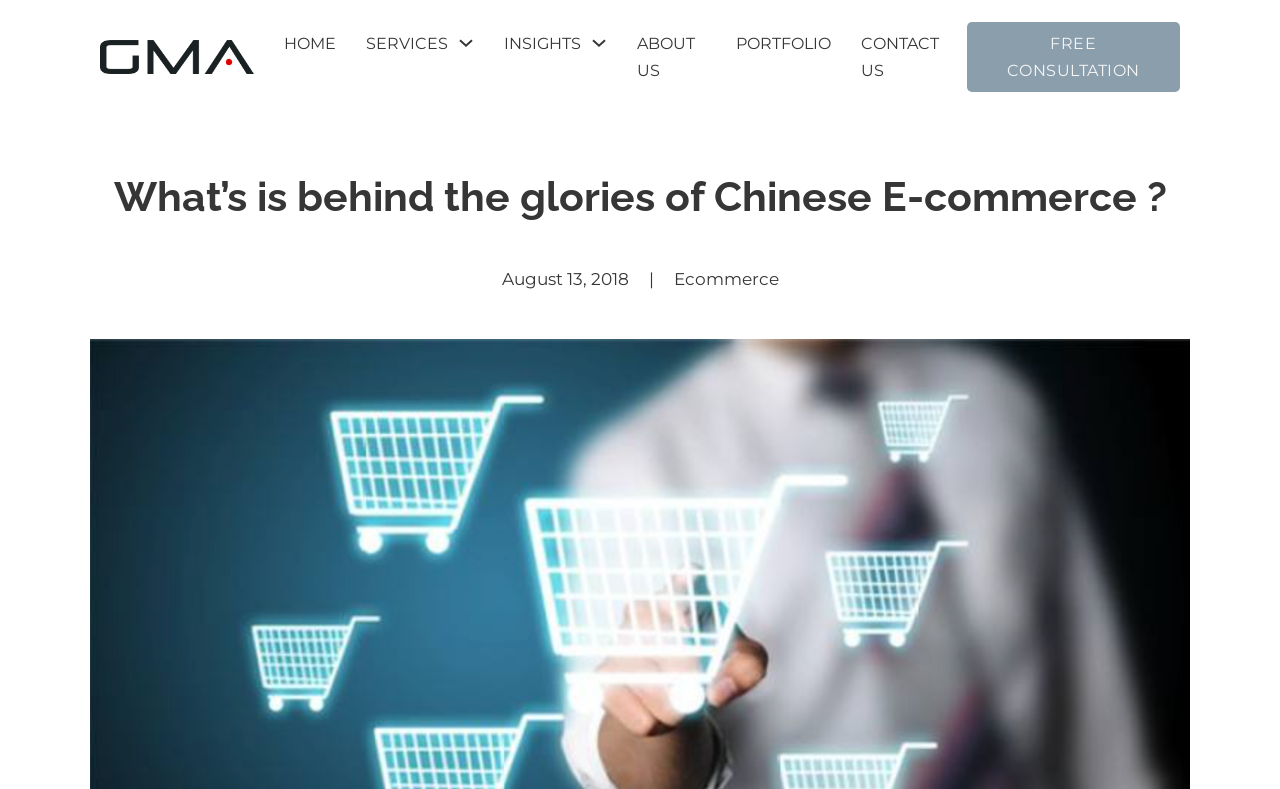Identify the bounding box coordinates of the clickable section necessary to follow the following instruction: "view services". The coordinates should be presented as four float numbers from 0 to 1, i.e., [left, top, right, bottom].

[0.286, 0.038, 0.35, 0.072]